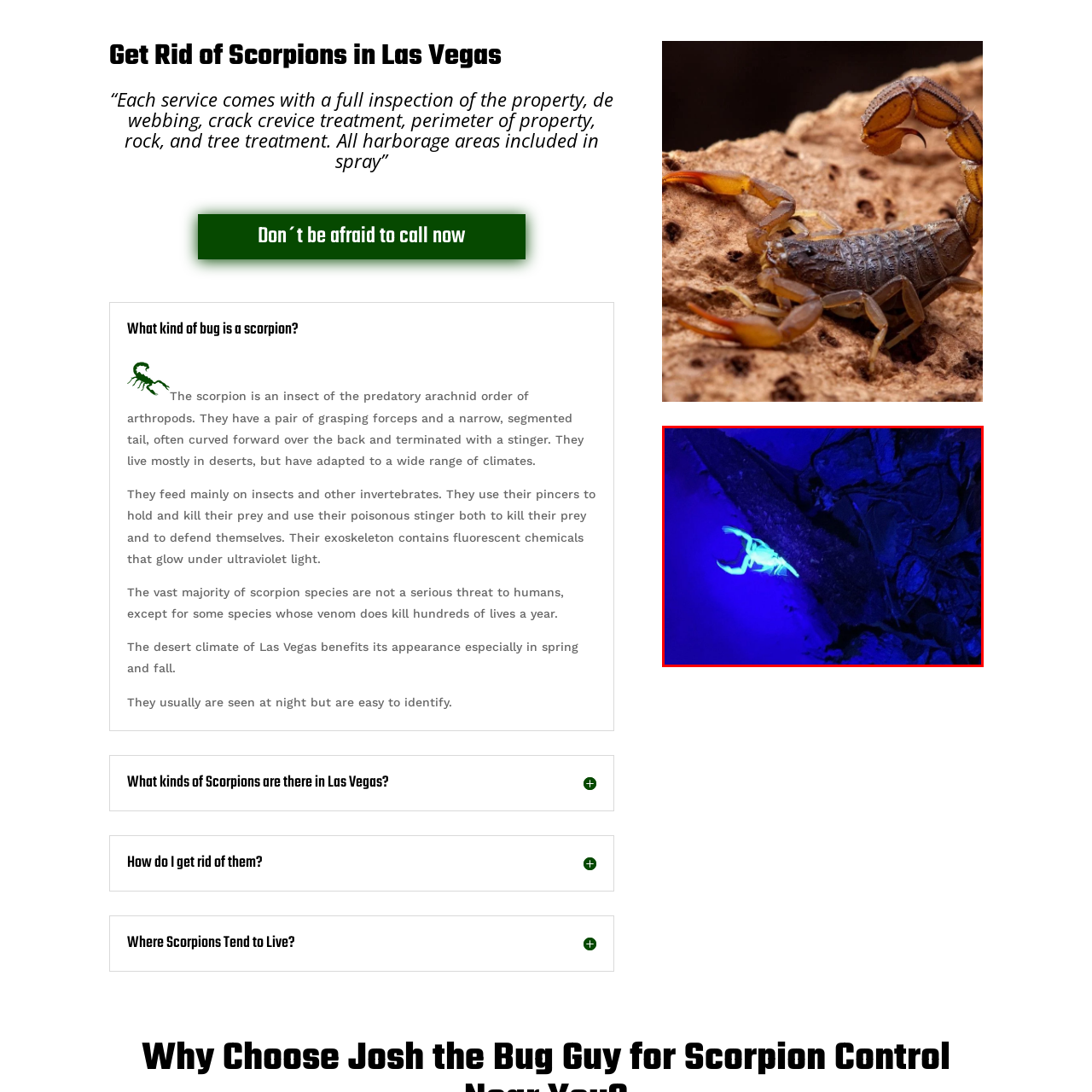What is the primary function of a scorpion's pincers?
Look at the area highlighted by the red bounding box and answer the question in detail, drawing from the specifics shown in the image.

Scorpions use their pincers to hunt insects and defend themselves, as they are primarily nocturnal predators.